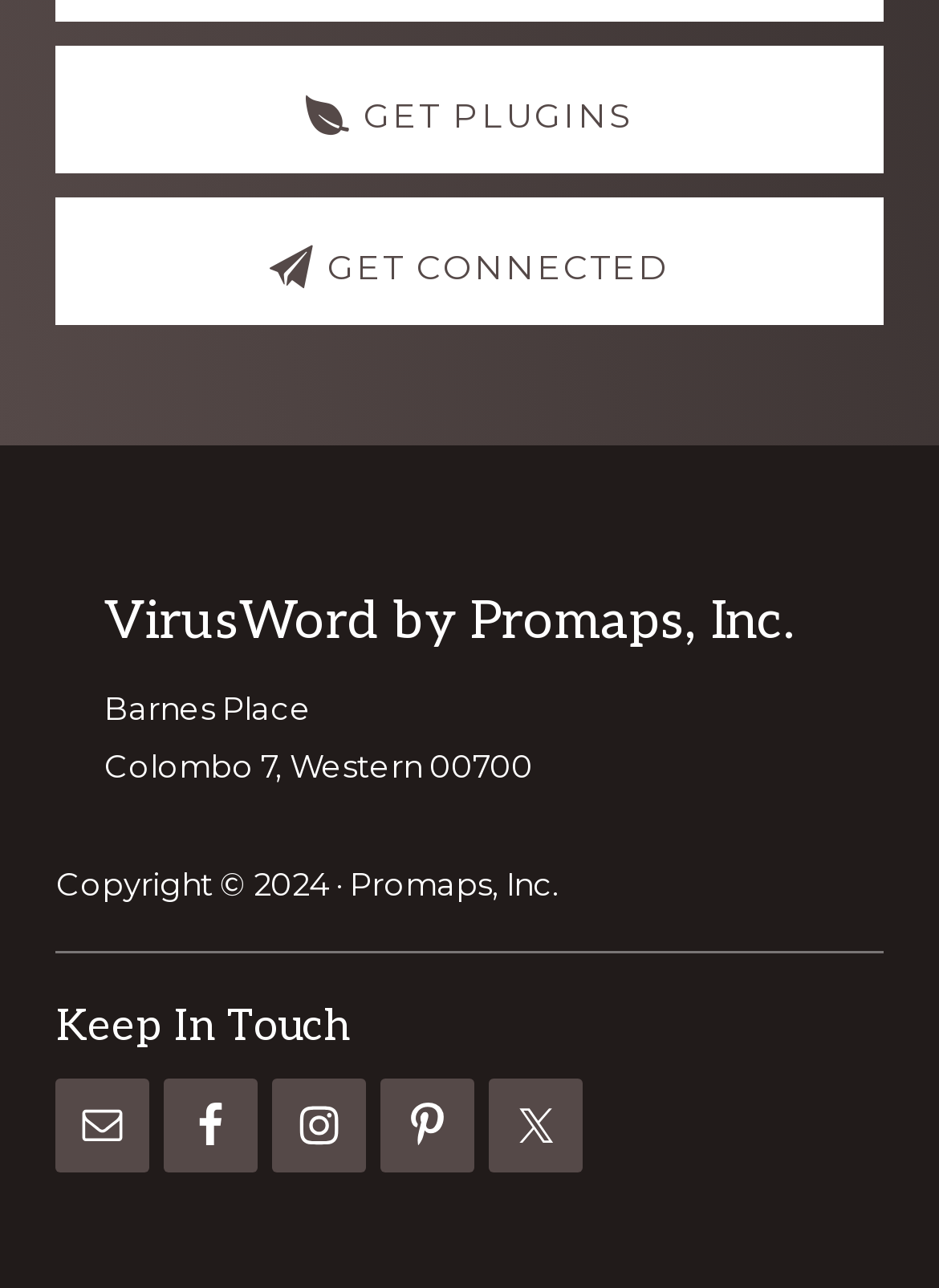What is the copyright year?
Please analyze the image and answer the question with as much detail as possible.

The copyright year can be found in the footer section of the webpage, where it is written as 'Copyright © 2024 · Promaps, Inc.'